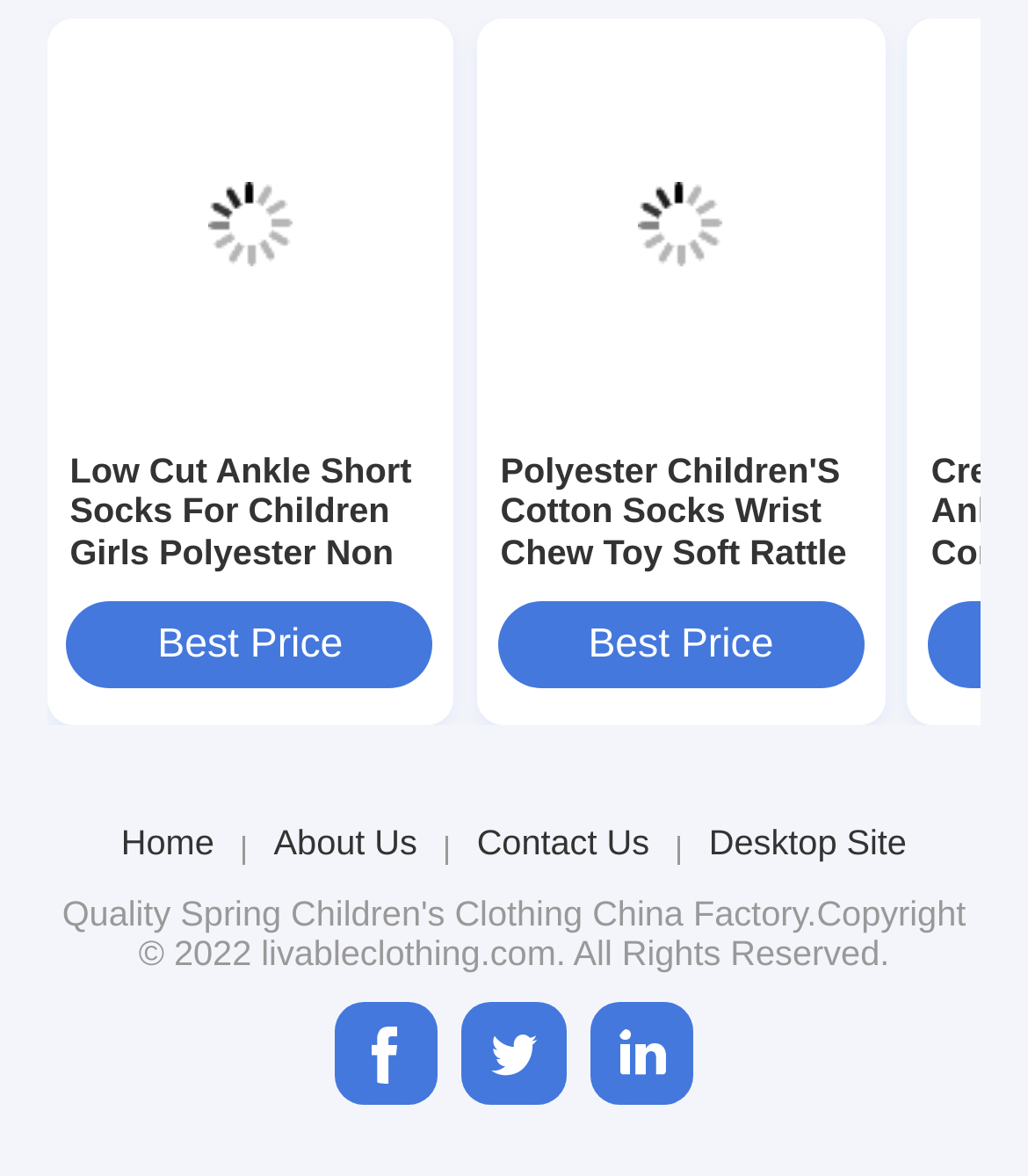How many navigation links are at the top of the page?
Give a one-word or short phrase answer based on the image.

4